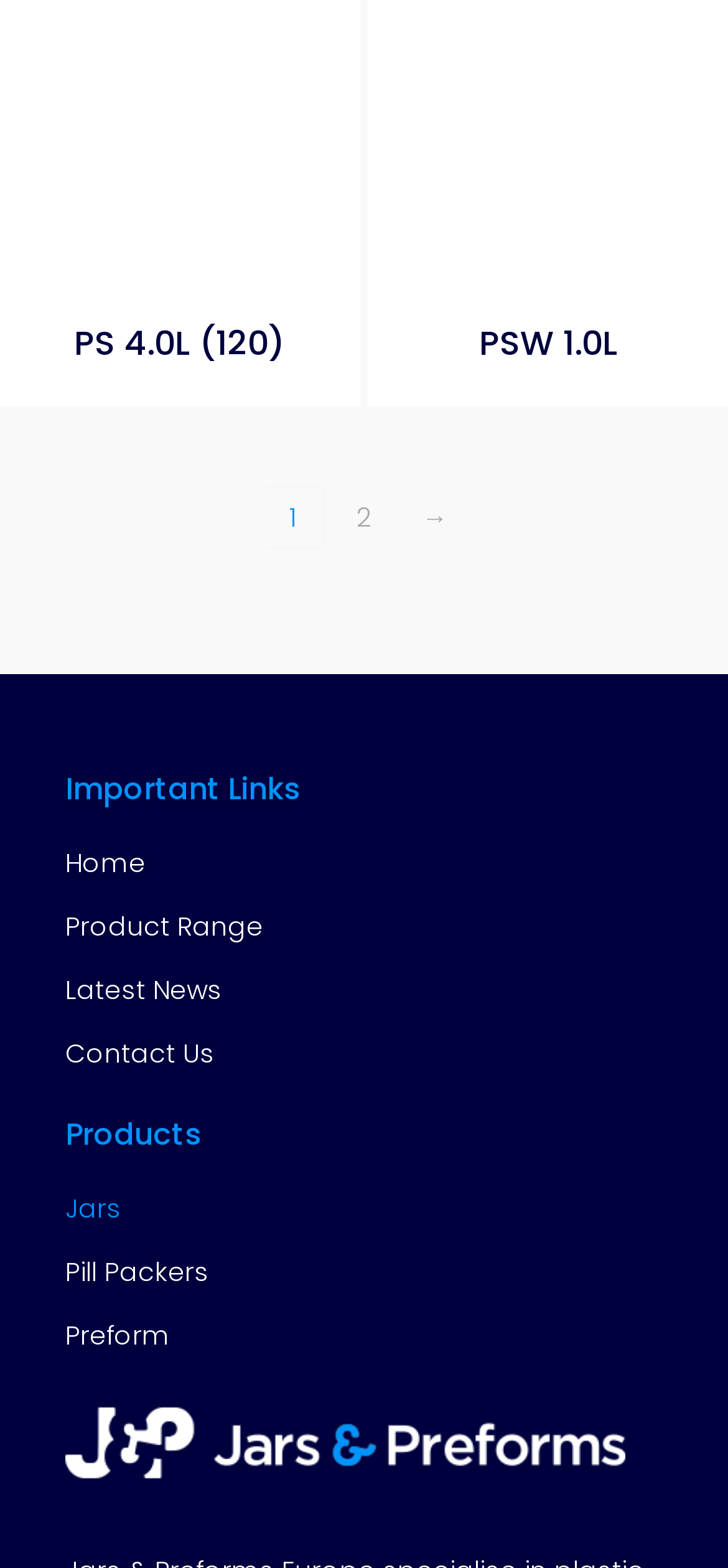Find the bounding box coordinates corresponding to the UI element with the description: "Home". The coordinates should be formatted as [left, top, right, bottom], with values as floats between 0 and 1.

[0.09, 0.538, 0.2, 0.562]